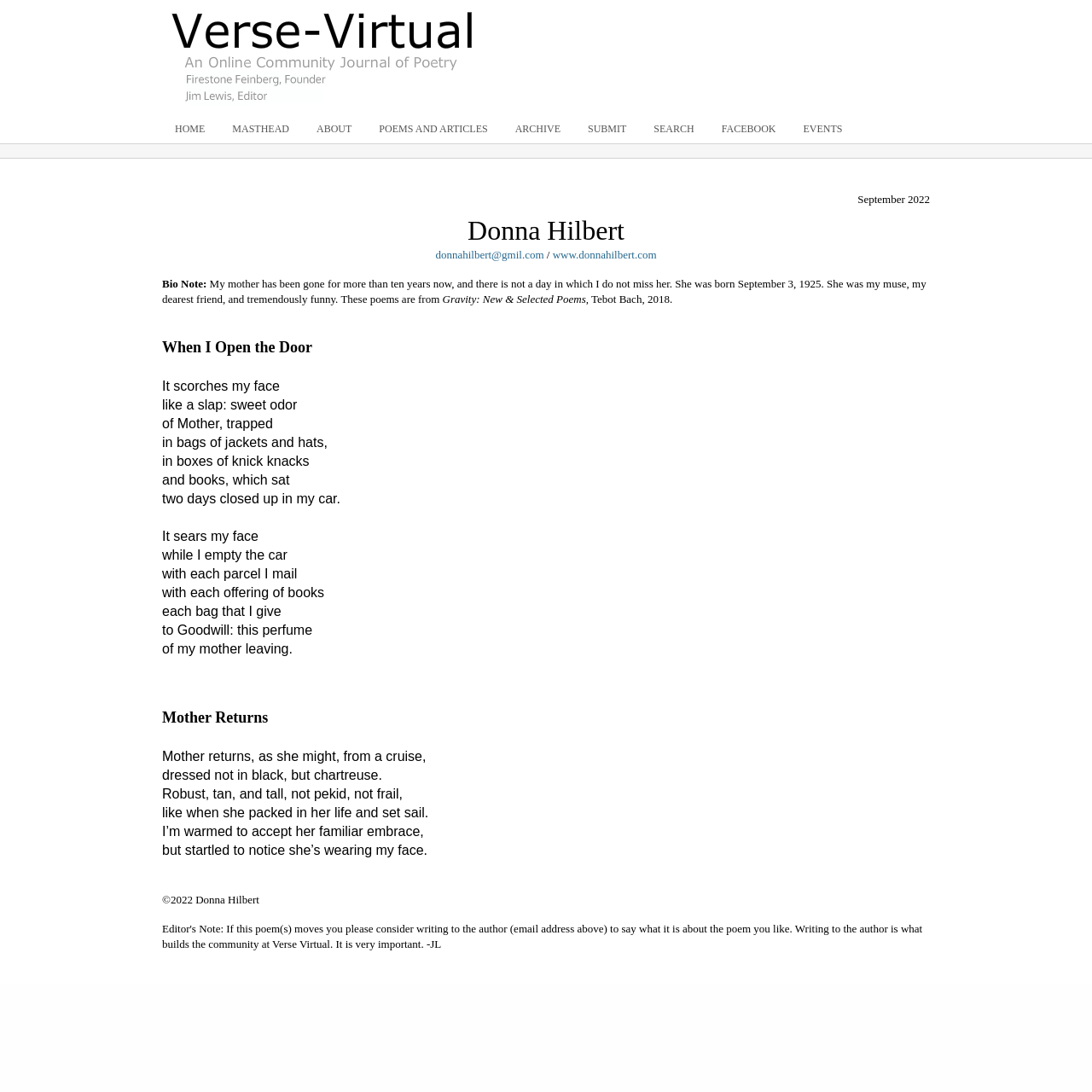Please identify the bounding box coordinates of the clickable element to fulfill the following instruction: "Click to view more region options". The coordinates should be four float numbers between 0 and 1, i.e., [left, top, right, bottom].

None